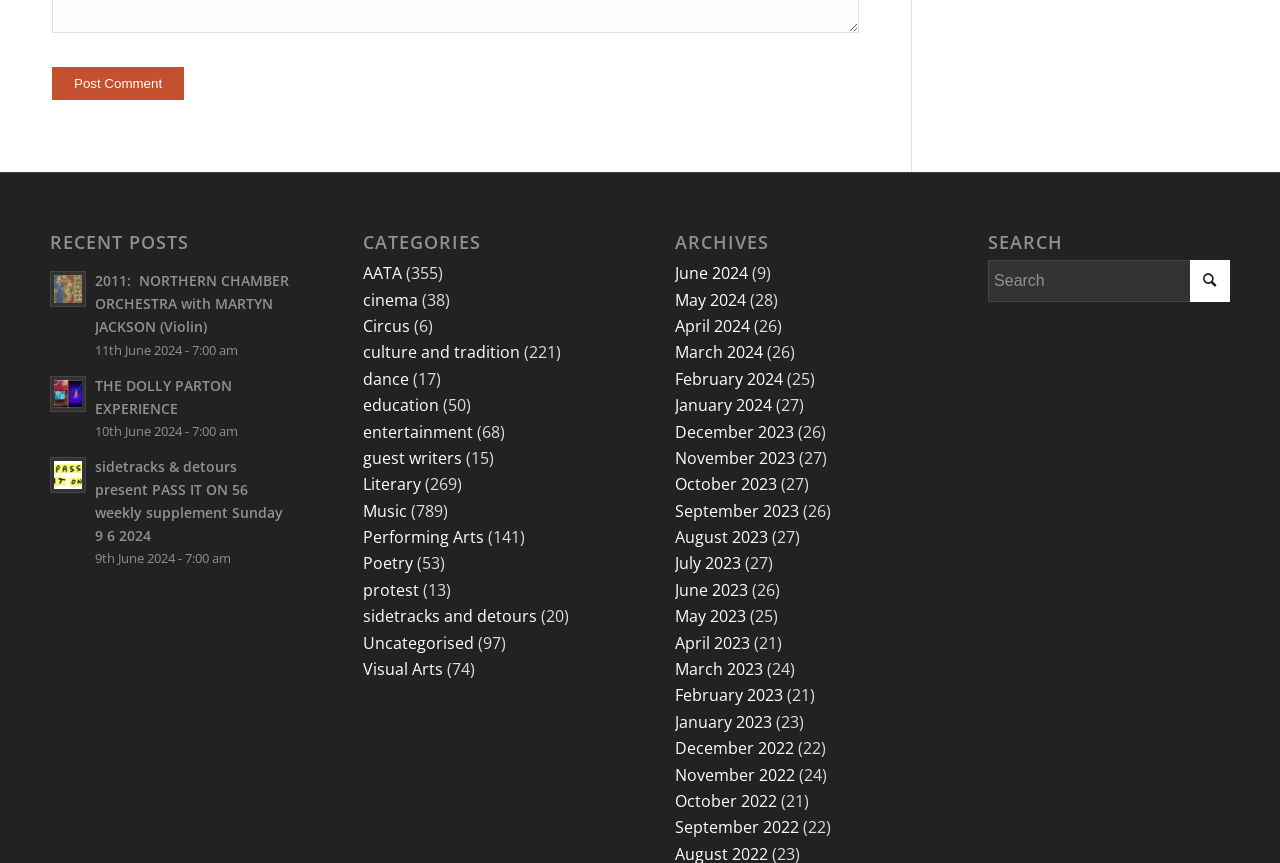Respond concisely with one word or phrase to the following query:
What is the category with the fewest posts?

protest